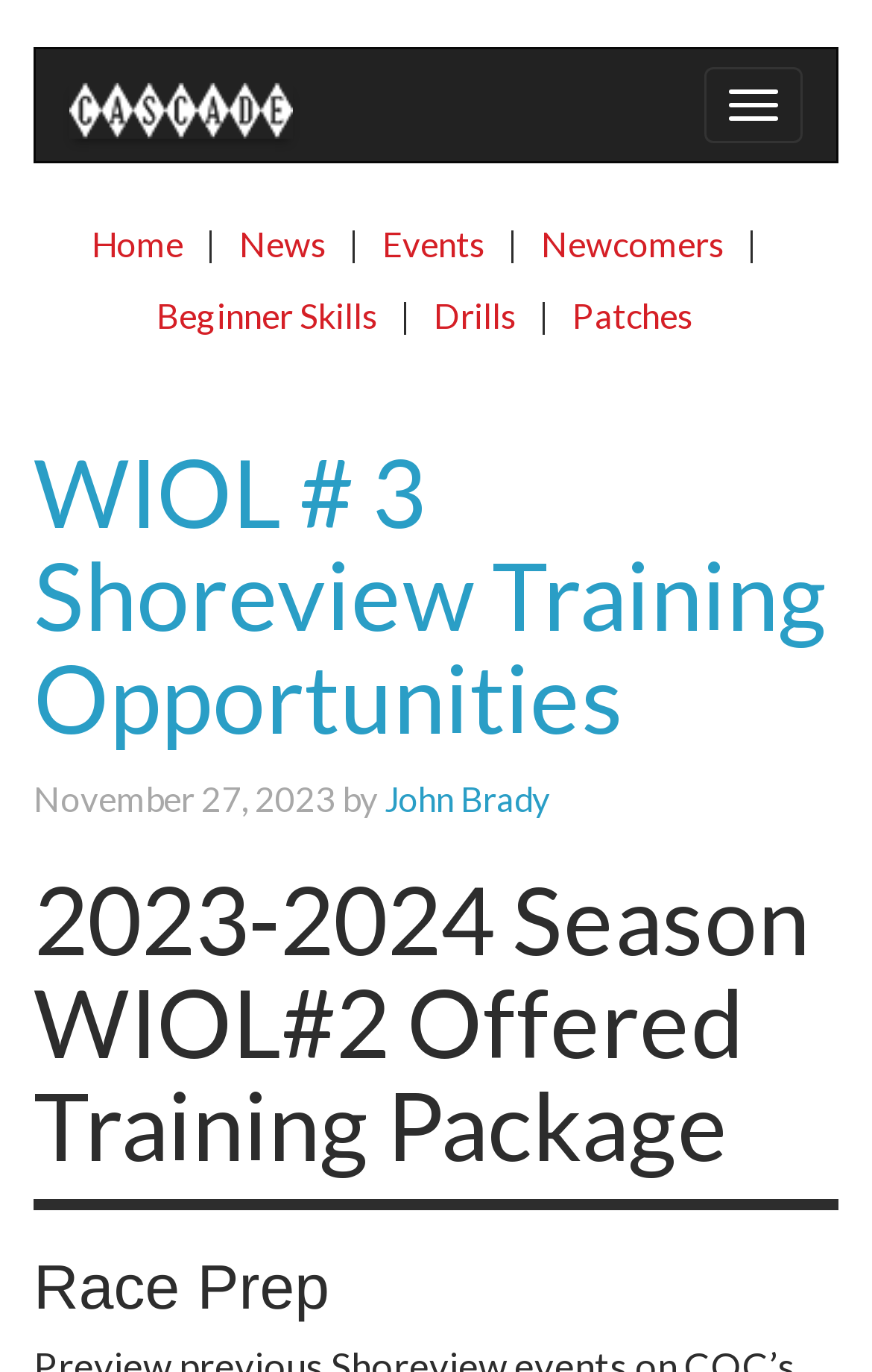Locate the bounding box coordinates of the area you need to click to fulfill this instruction: 'Go to the Home page'. The coordinates must be in the form of four float numbers ranging from 0 to 1: [left, top, right, bottom].

[0.105, 0.163, 0.21, 0.192]